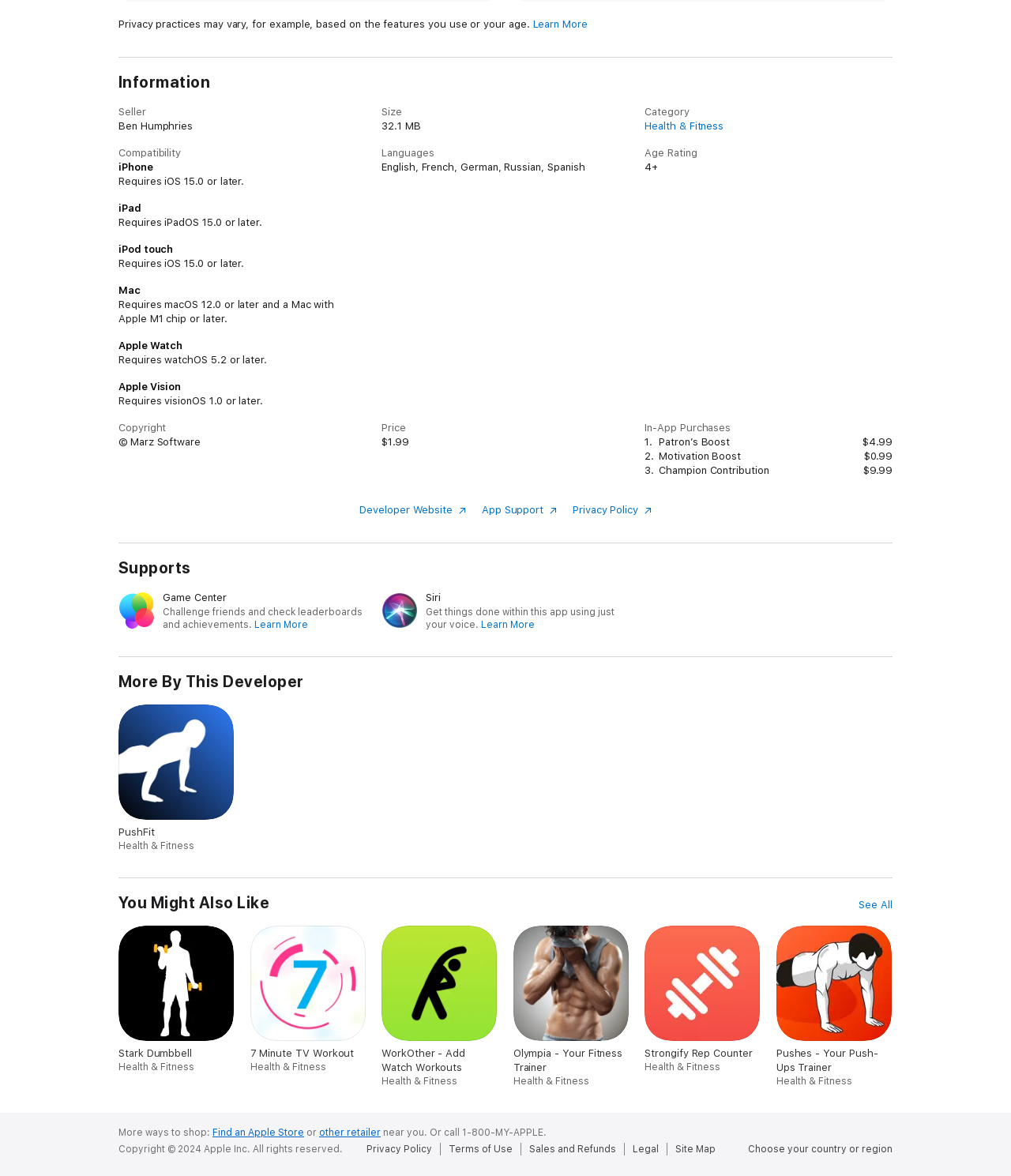Give a concise answer using one word or a phrase to the following question:
What is the category of this app?

Health & Fitness